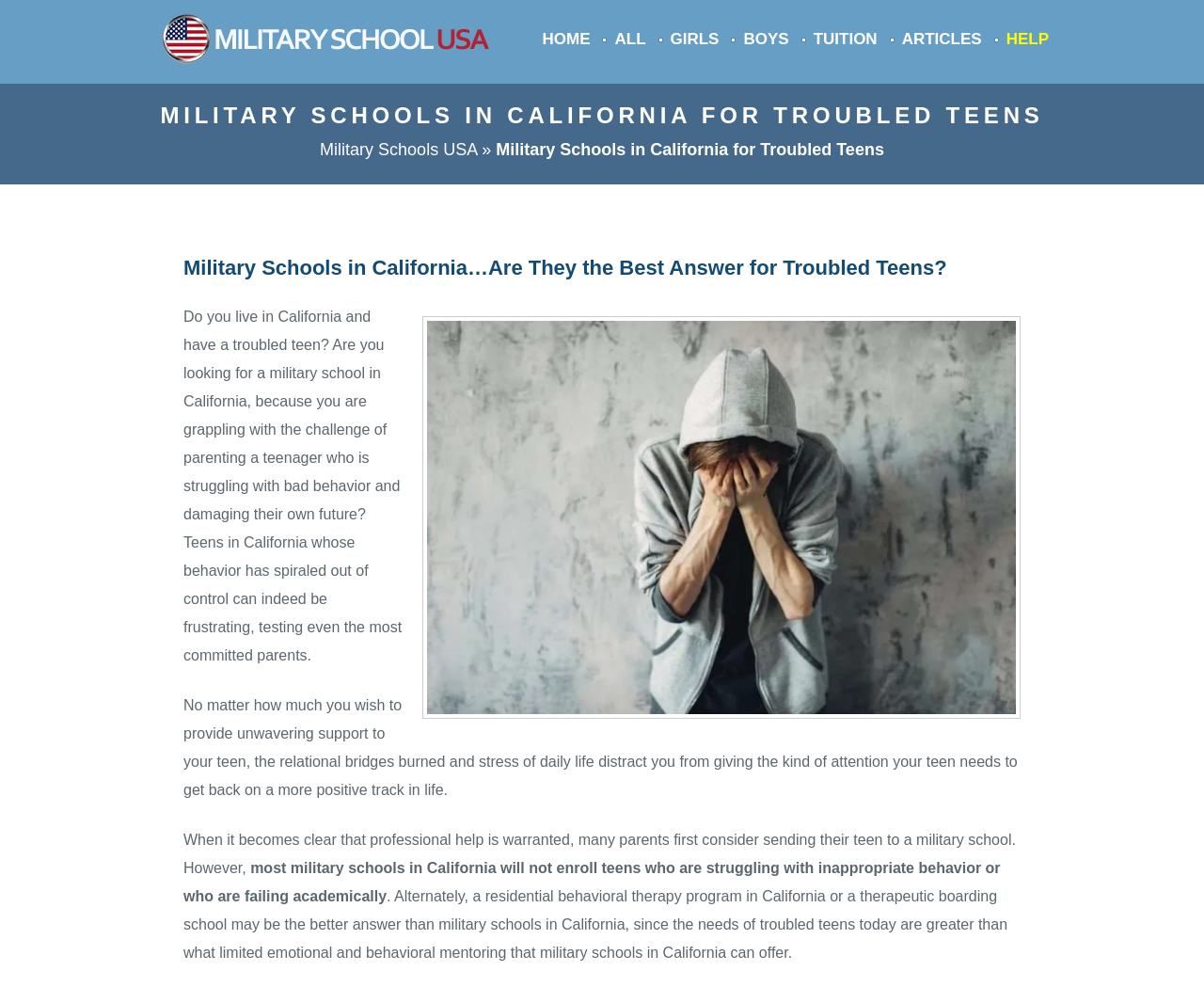Determine the bounding box coordinates for the element that should be clicked to follow this instruction: "Click on the 'bad behavior' link". The coordinates should be given as four float numbers between 0 and 1, in the format [left, top, right, bottom].

[0.236, 0.484, 0.308, 0.5]